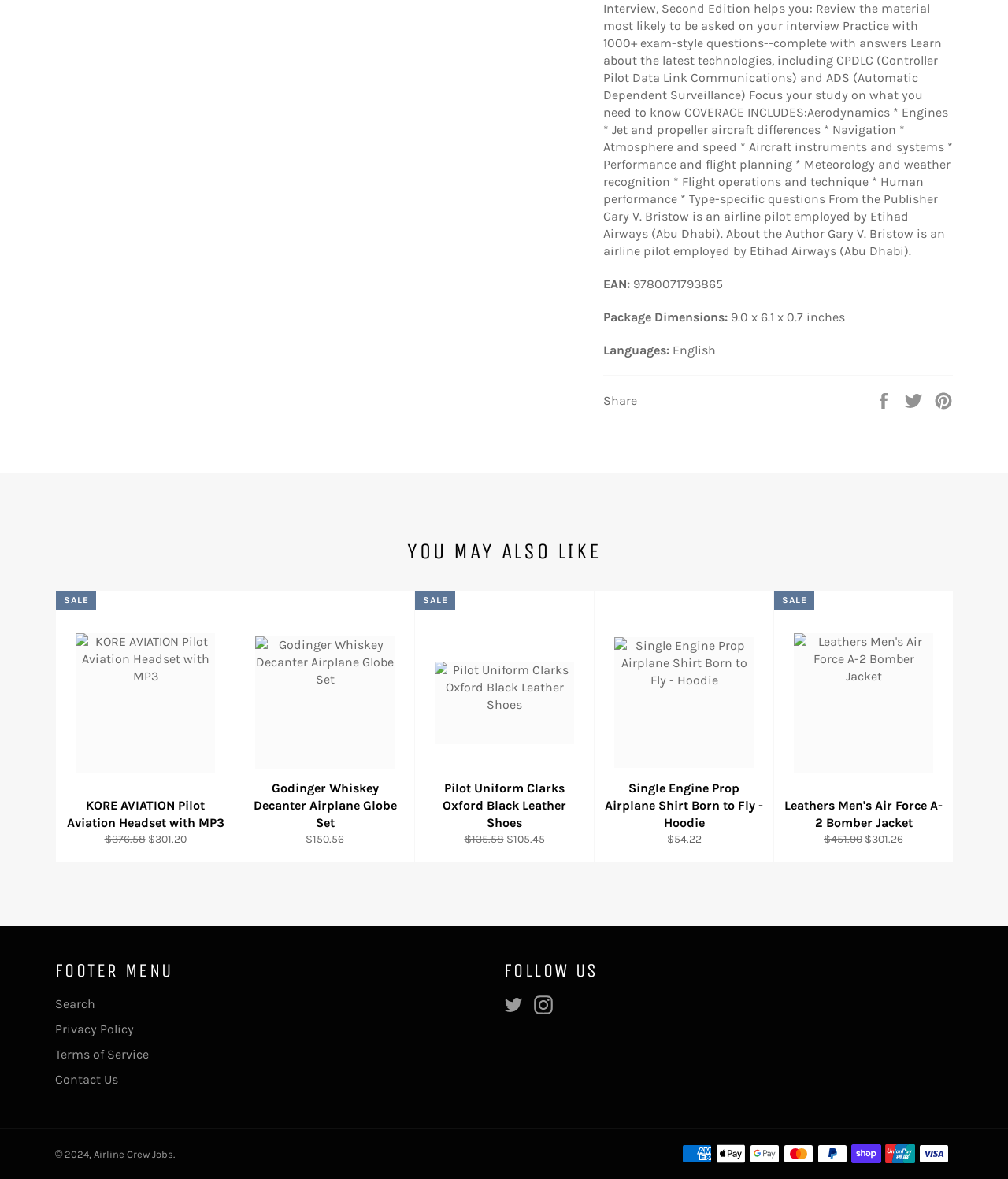Please respond to the question with a concise word or phrase:
What is the package dimension of the product?

9.0 x 6.1 x 0.7 inches